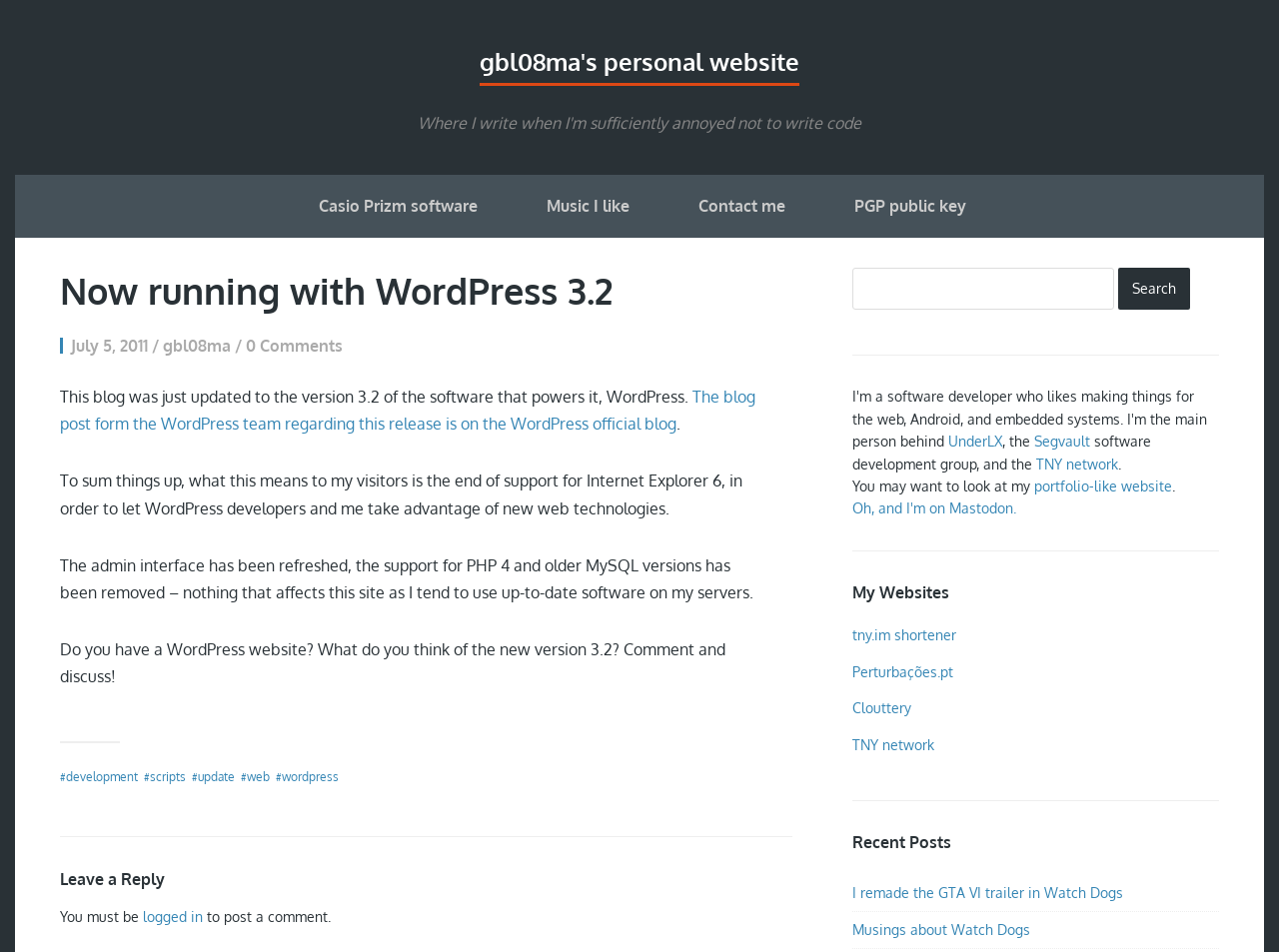Answer this question using a single word or a brief phrase:
What is the text above the search box?

nothing